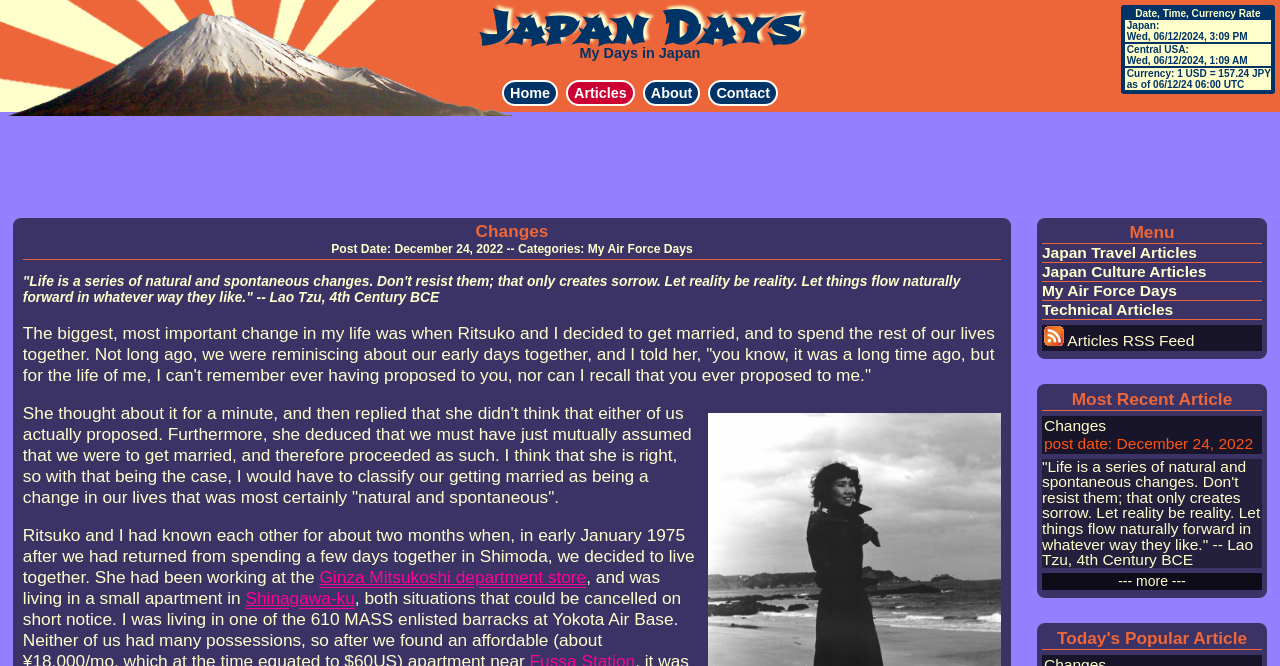Identify the bounding box coordinates necessary to click and complete the given instruction: "View the 'Changes' post".

[0.018, 0.327, 0.782, 0.363]